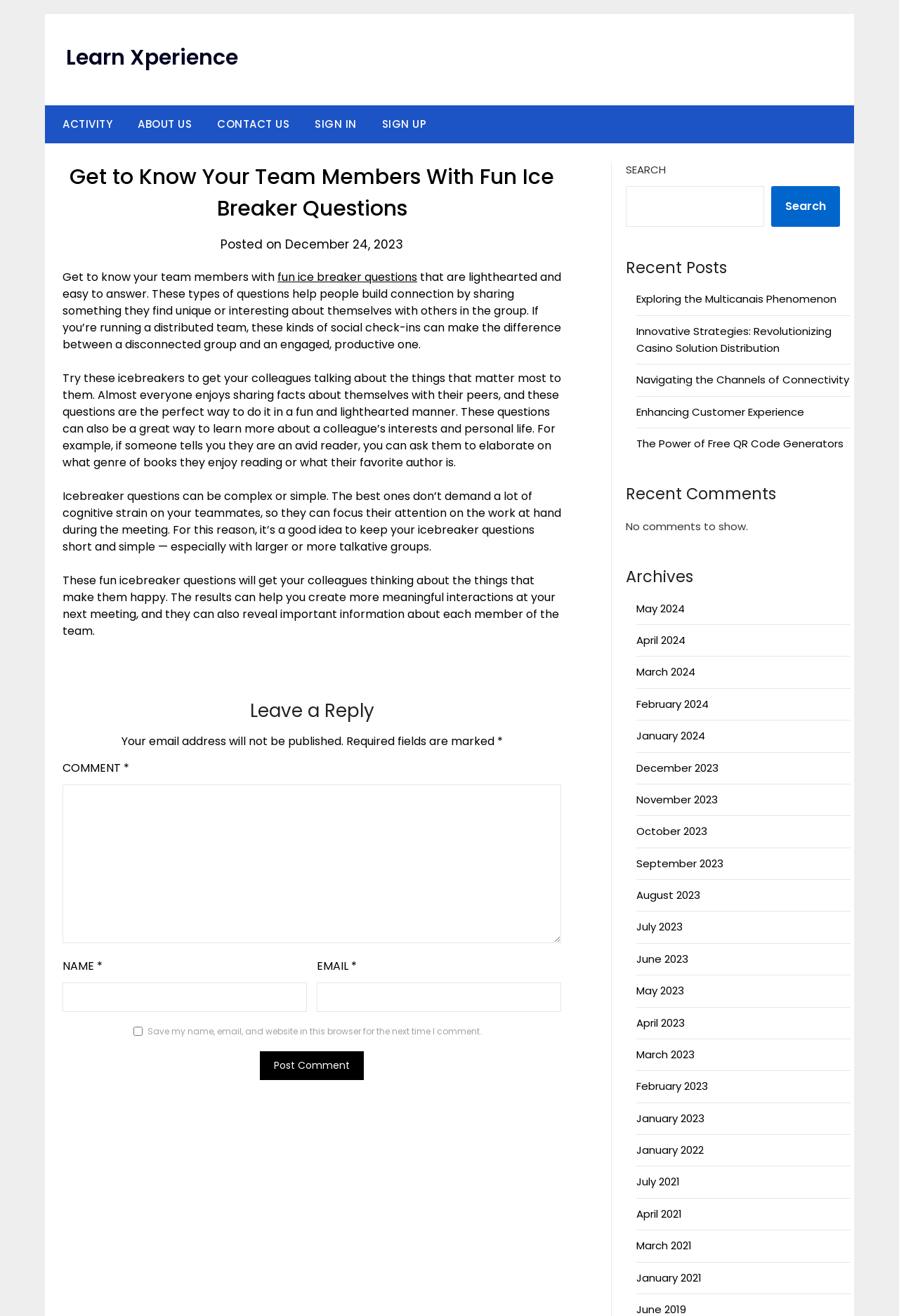Answer the question in one word or a short phrase:
What is required to post a comment?

Name, email, and comment